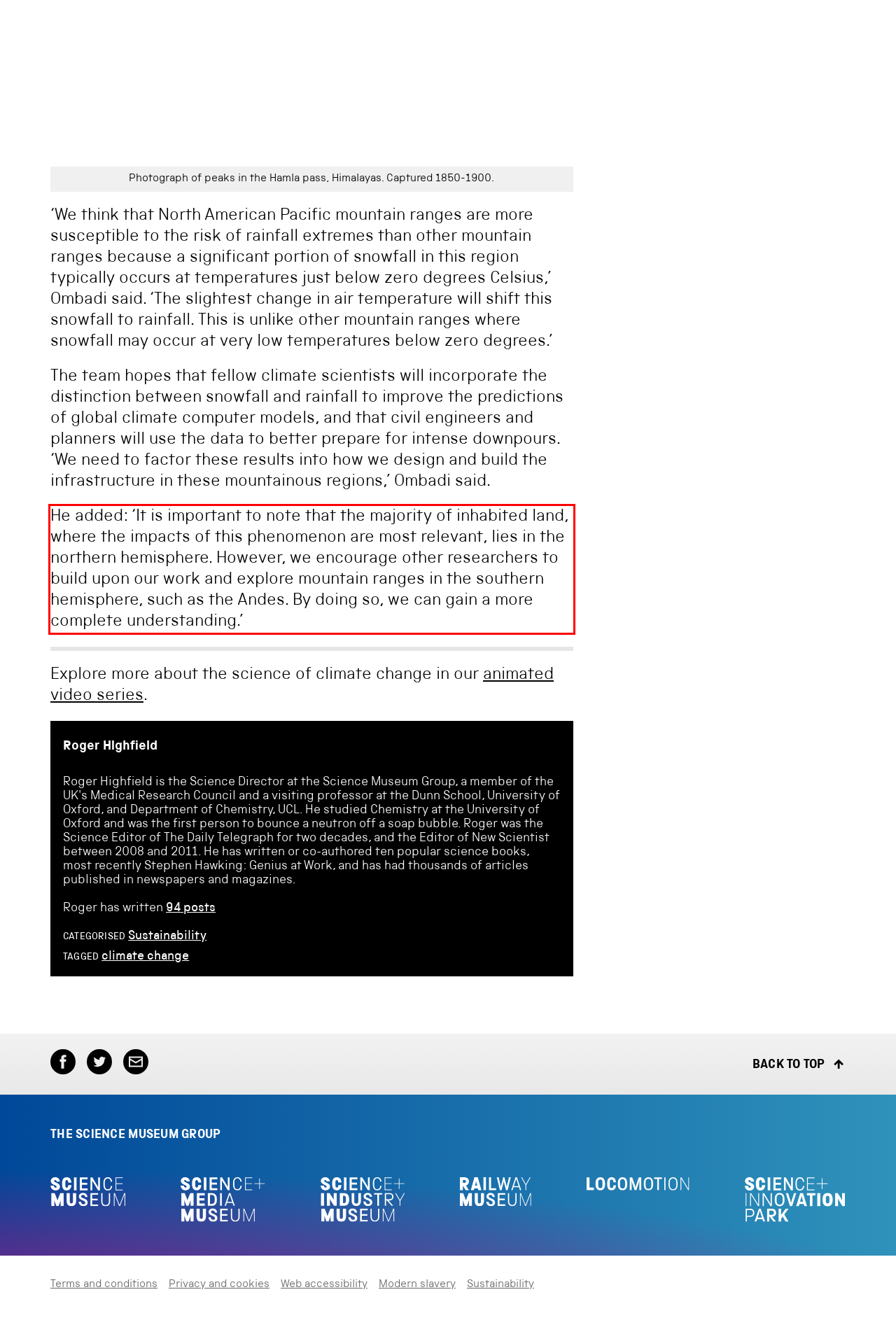The screenshot provided shows a webpage with a red bounding box. Apply OCR to the text within this red bounding box and provide the extracted content.

He added: ‘It is important to note that the majority of inhabited land, where the impacts of this phenomenon are most relevant, lies in the northern hemisphere. However, we encourage other researchers to build upon our work and explore mountain ranges in the southern hemisphere, such as the Andes. By doing so, we can gain a more complete understanding.’